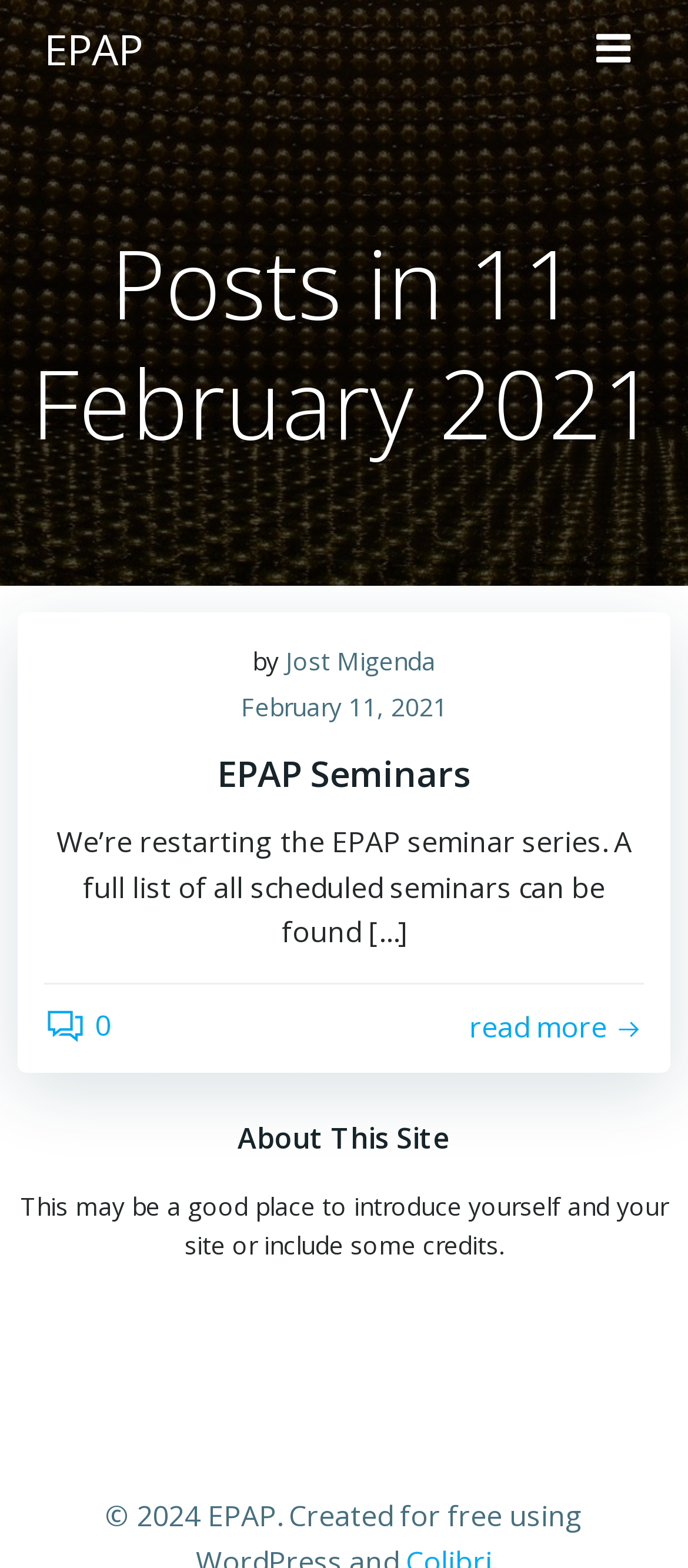What is the name of the seminar series?
Please answer the question with a detailed and comprehensive explanation.

I found the answer by looking at the link with the text 'EPAP Seminars' which is located at the top of the page, below the heading 'Posts in 11 February 2021'.